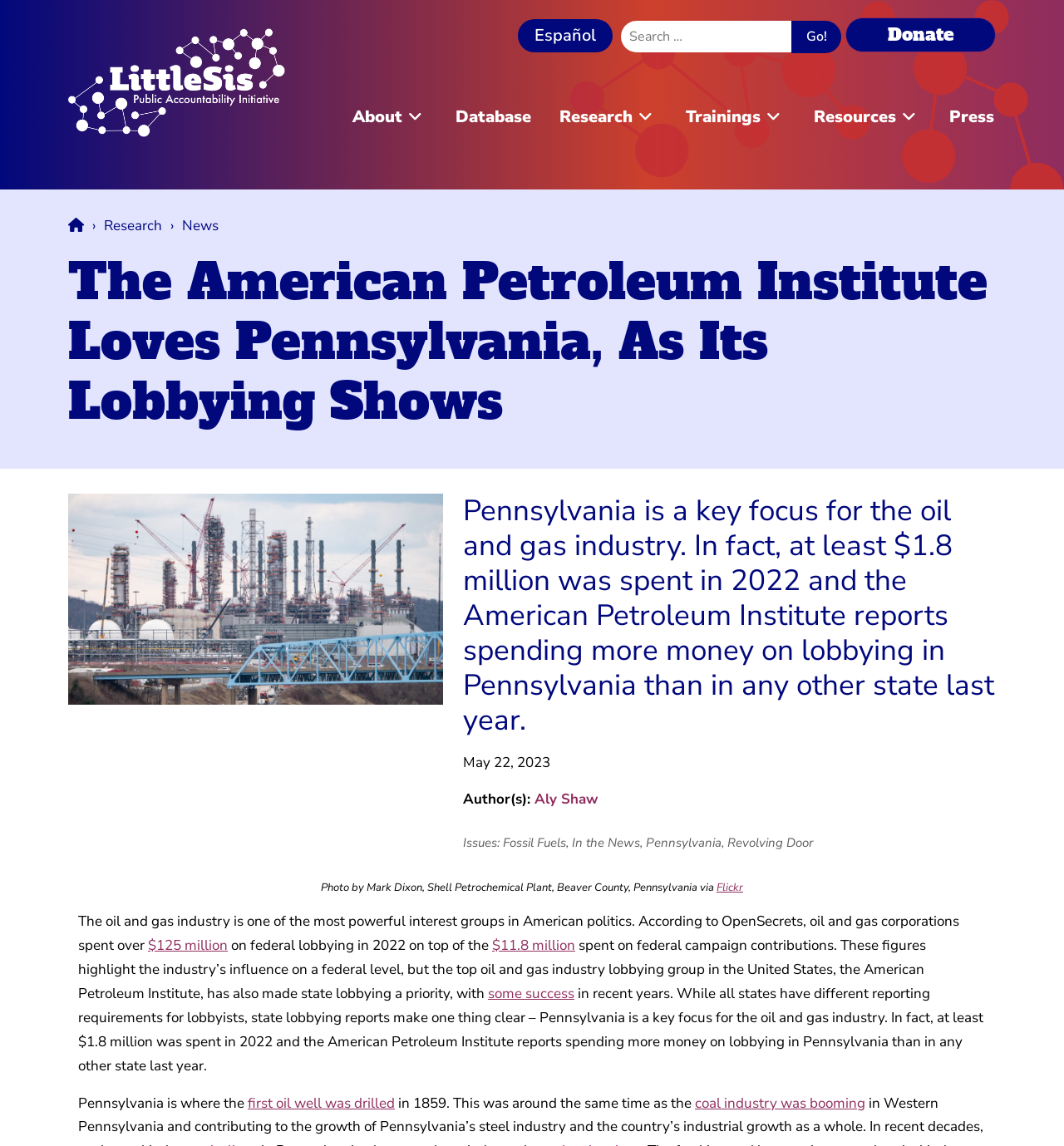Provide your answer in one word or a succinct phrase for the question: 
How much did the American Petroleum Institute spend on lobbying in Pennsylvania in 2022?

at least $1.8 million